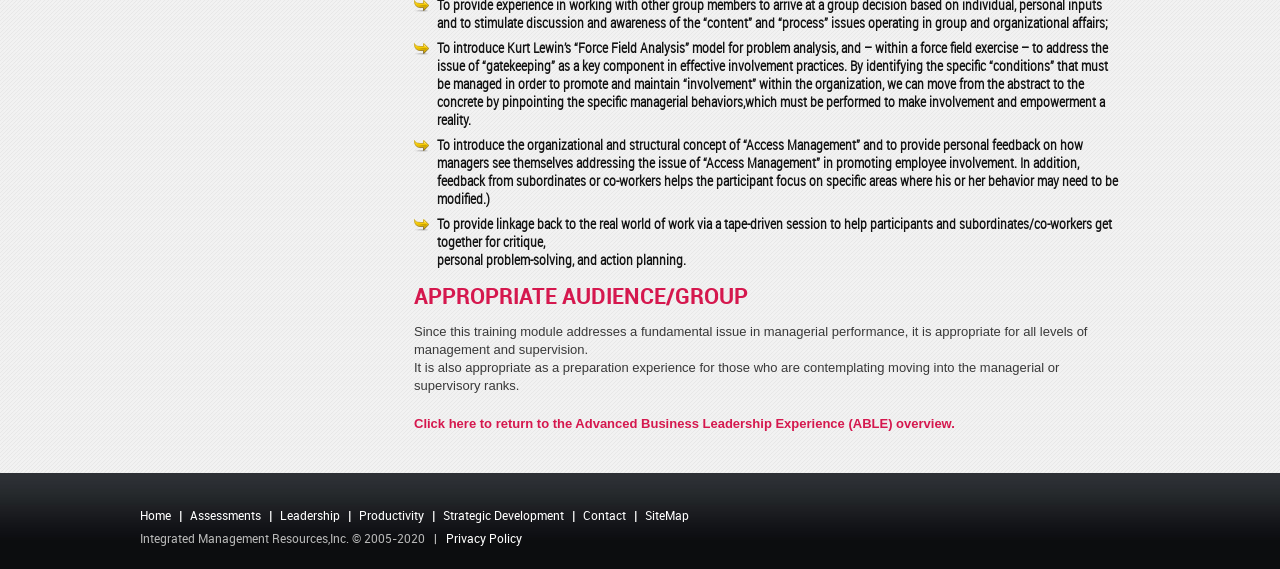Indicate the bounding box coordinates of the element that needs to be clicked to satisfy the following instruction: "Click the 'Contact' link". The coordinates should be four float numbers between 0 and 1, i.e., [left, top, right, bottom].

[0.455, 0.897, 0.489, 0.919]